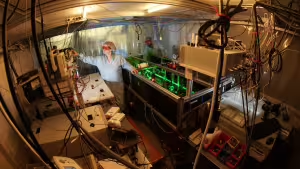Create an extensive caption that includes all significant details of the image.

This image showcases a nonlinear optics laser laboratory, filled with intricate equipment and vibrant green laser beams. The laboratory's interior is densely packed with cables, instruments, and a large optical table at the center, highlighting the complex environment in which advanced photonics research takes place. A researcher is seen demonstrating or operating equipment, embodying the hands-on approach emphasized in the MSc Photonics program. This program is designed to provide students with an immersive educational experience in high-end, research-grade laboratories, exemplifying the rigorous academic training they receive at the University of Jena. The atmosphere suggests a blend of cutting-edge technology and collaborative research, underlining the institution's commitment to excellence in the field of photonics.